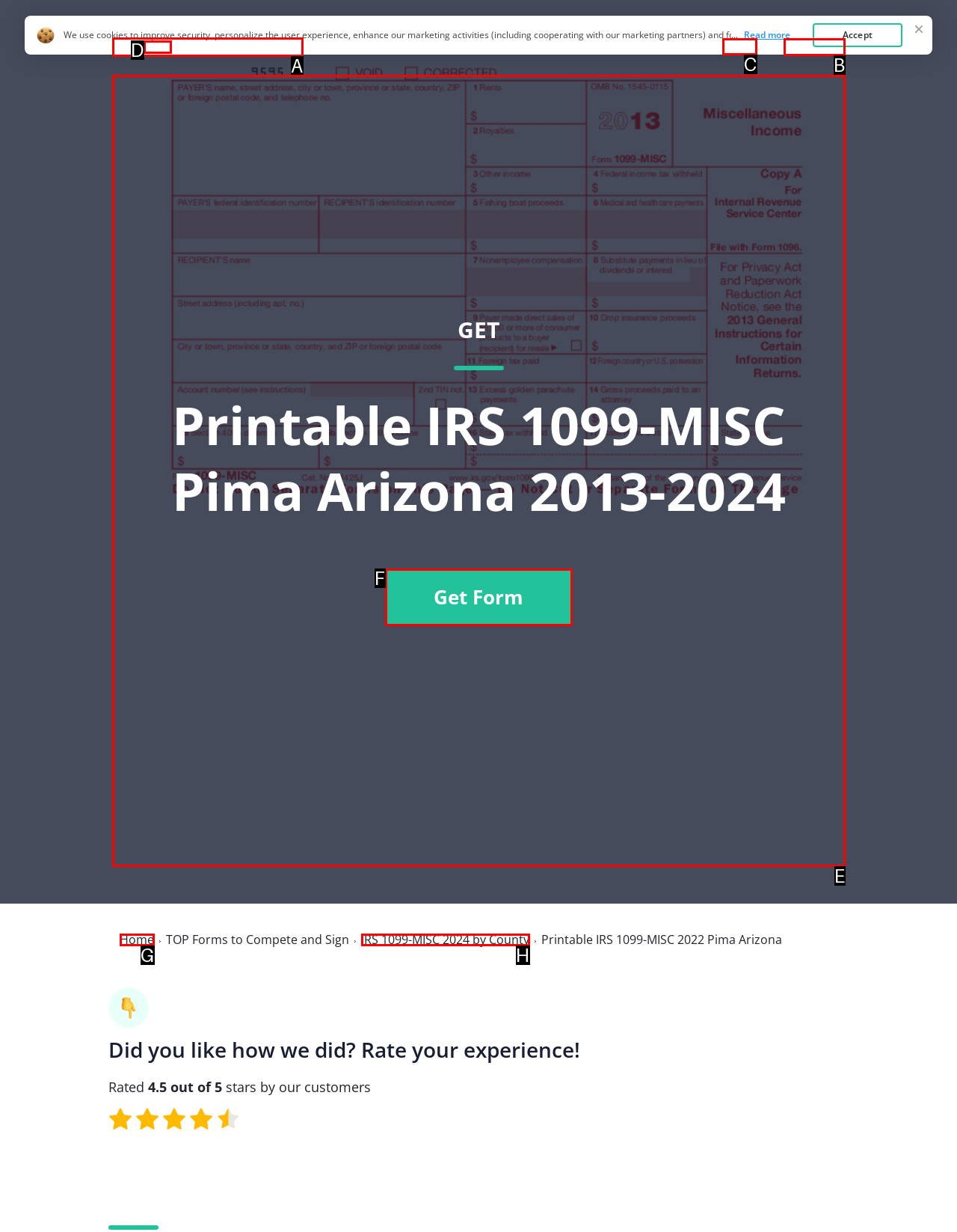To achieve the task: Click the link to view top forms, indicate the letter of the correct choice from the provided options.

B